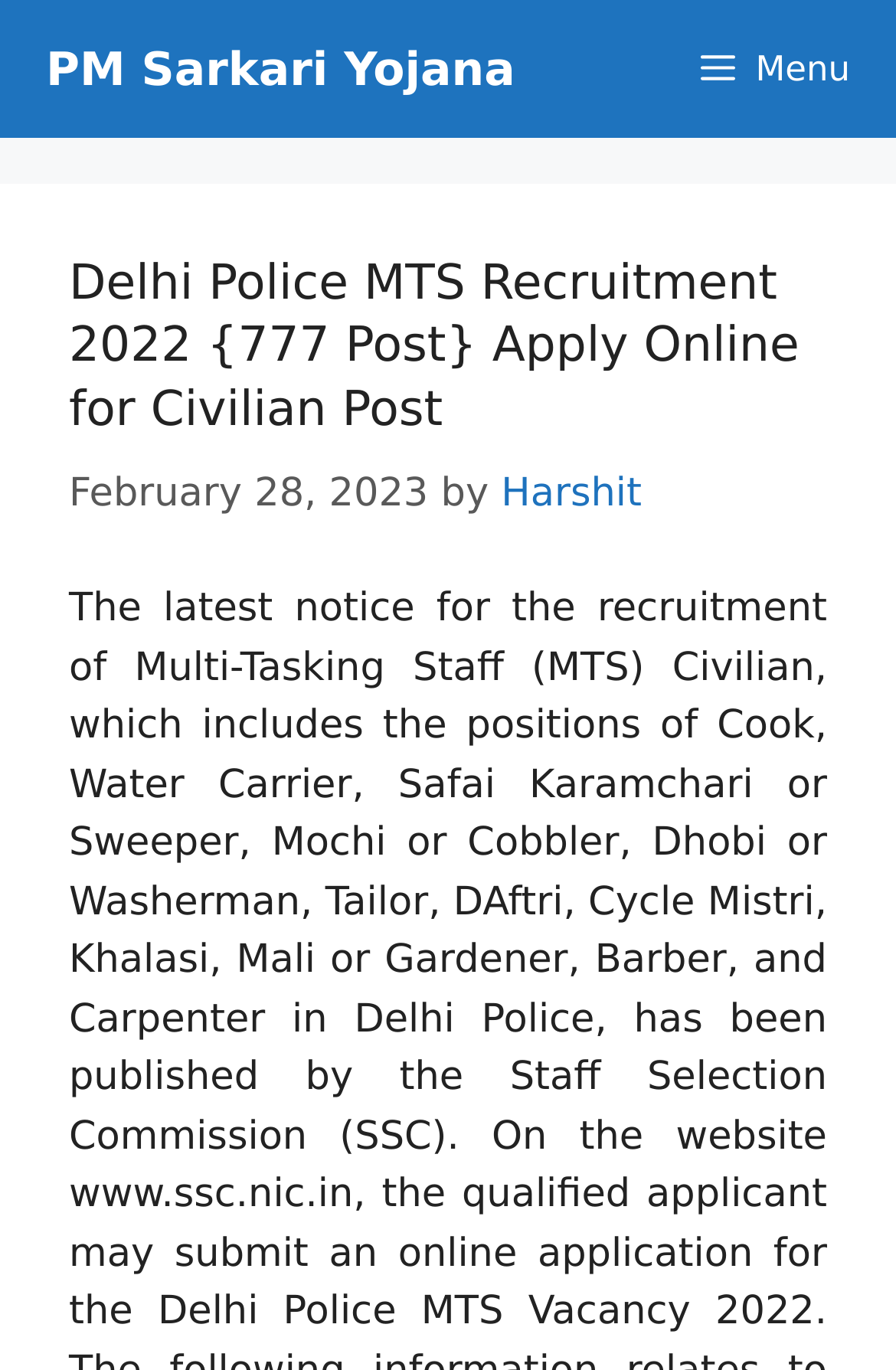Given the element description Harshit, identify the bounding box coordinates for the UI element on the webpage screenshot. The format should be (top-left x, top-left y, bottom-right x, bottom-right y), with values between 0 and 1.

[0.559, 0.344, 0.716, 0.378]